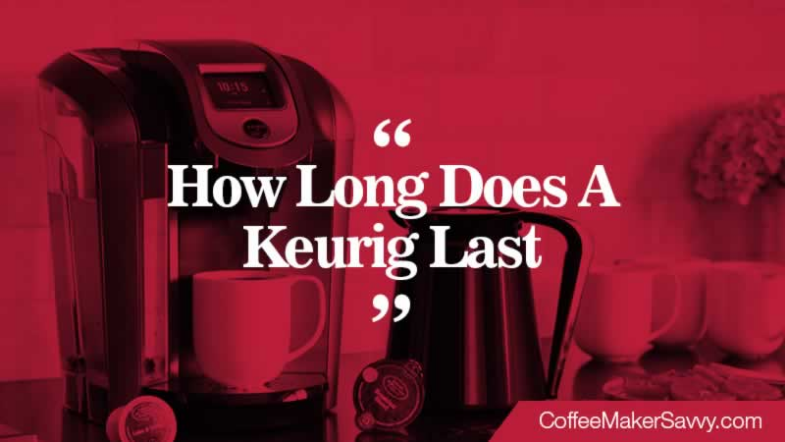Provide a single word or phrase to answer the given question: 
What is the purpose of the branding at the bottom right corner?

Indicates the source